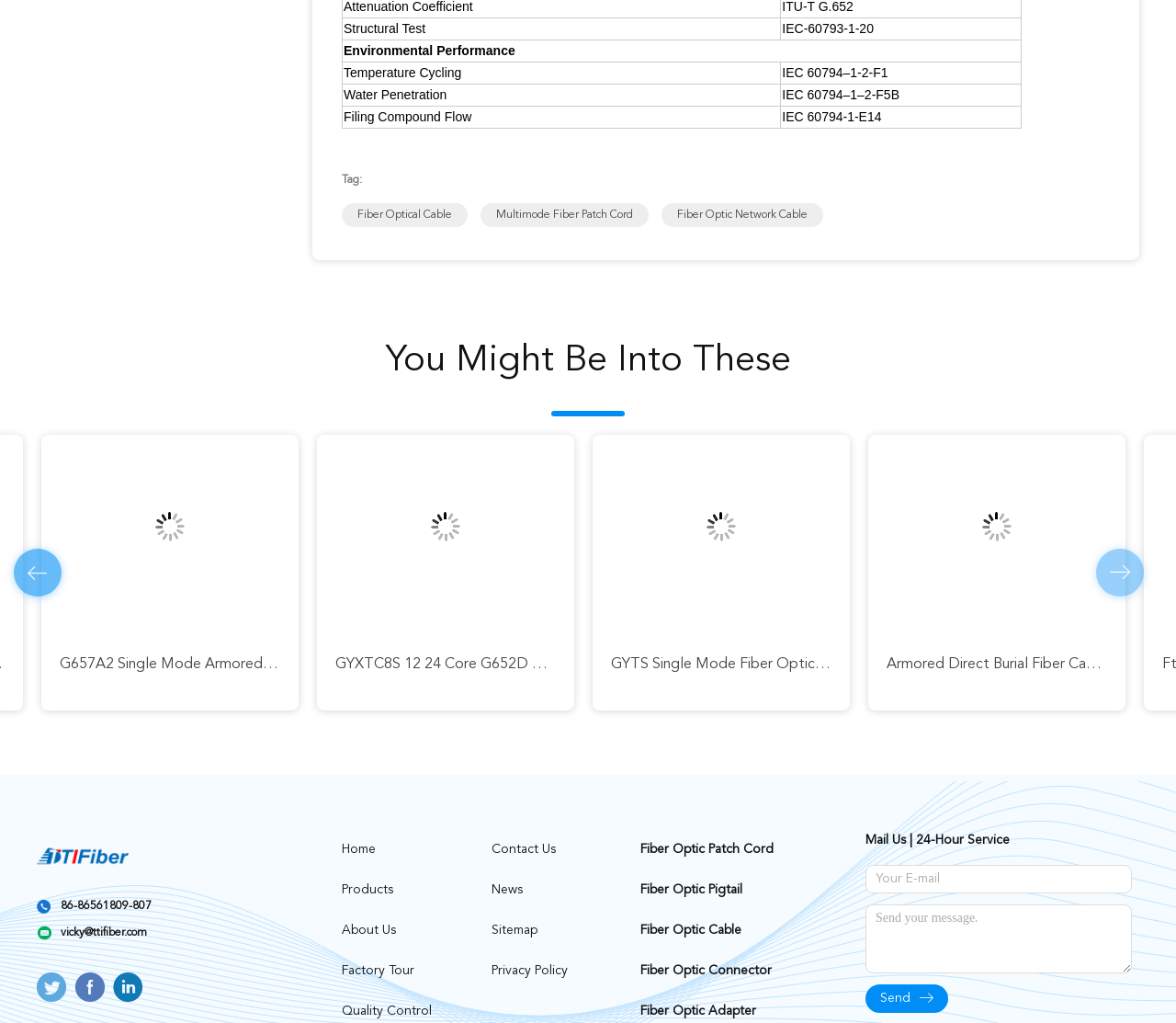What is the function of the 'Send' button?
Based on the image, provide your answer in one word or phrase.

To send a message